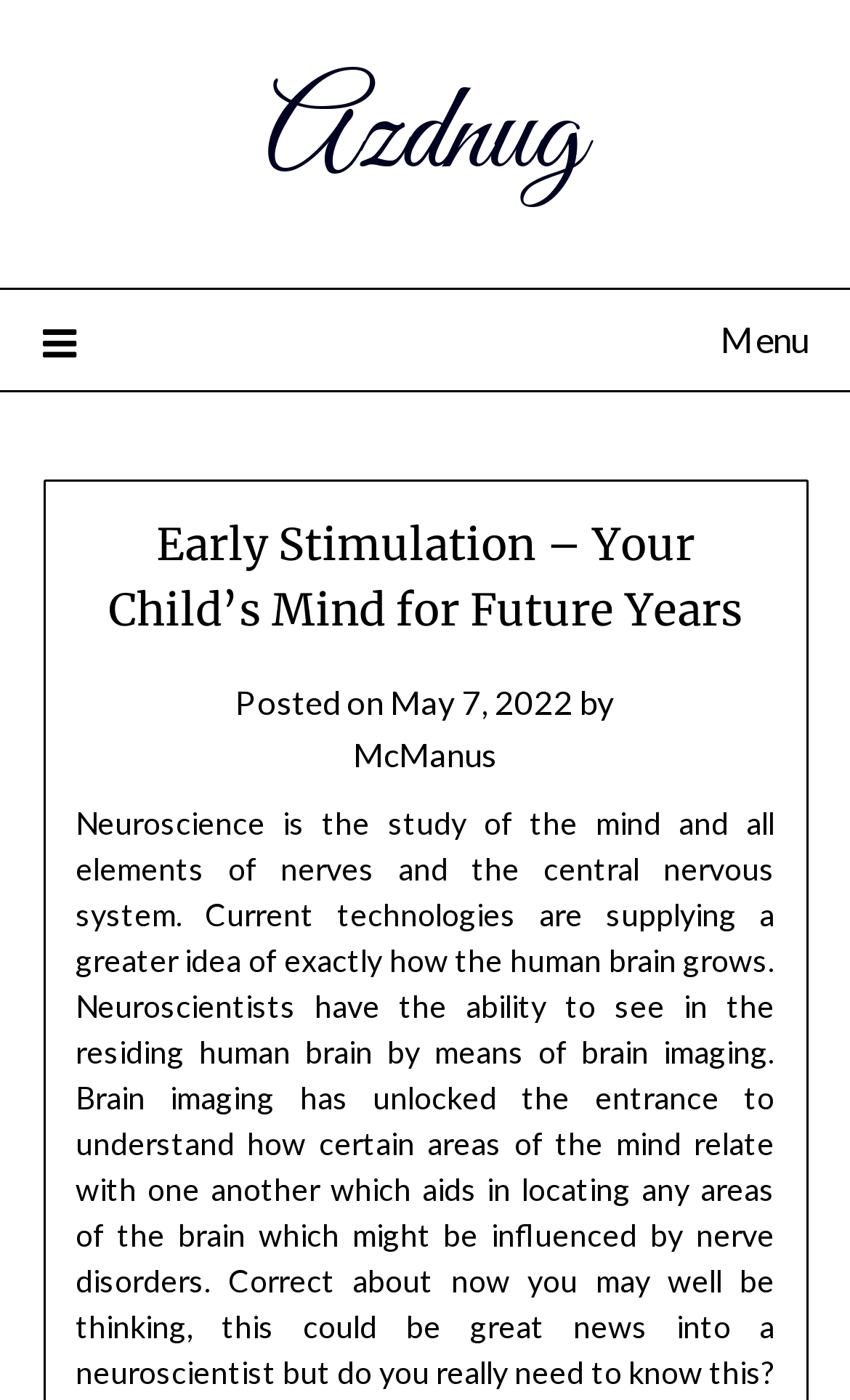Given the description "Twin City Security Houston", provide the bounding box coordinates of the corresponding UI element.

None